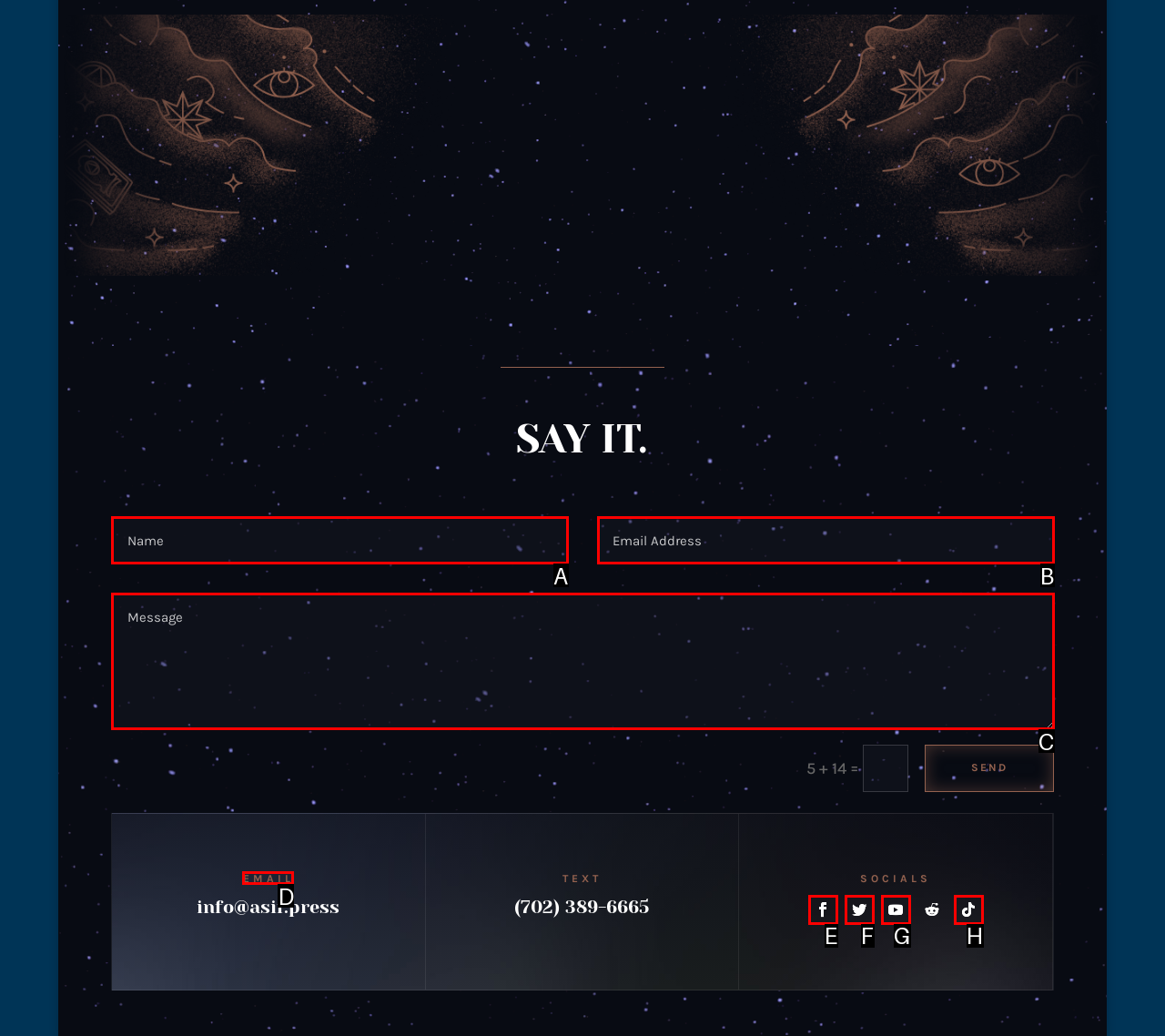For the instruction: Check out UPS4D link, which HTML element should be clicked?
Respond with the letter of the appropriate option from the choices given.

None